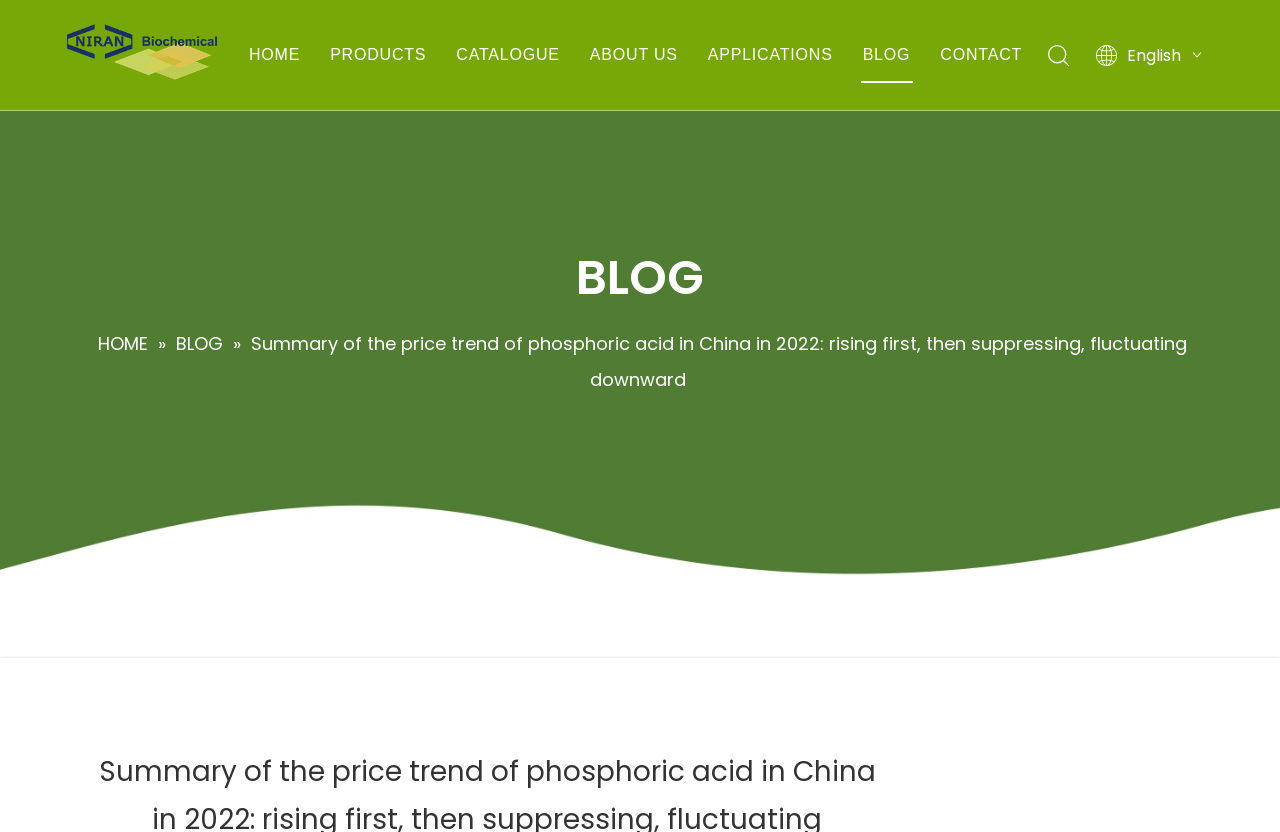How many images are on the webpage?
Please look at the screenshot and answer using one word or phrase.

3